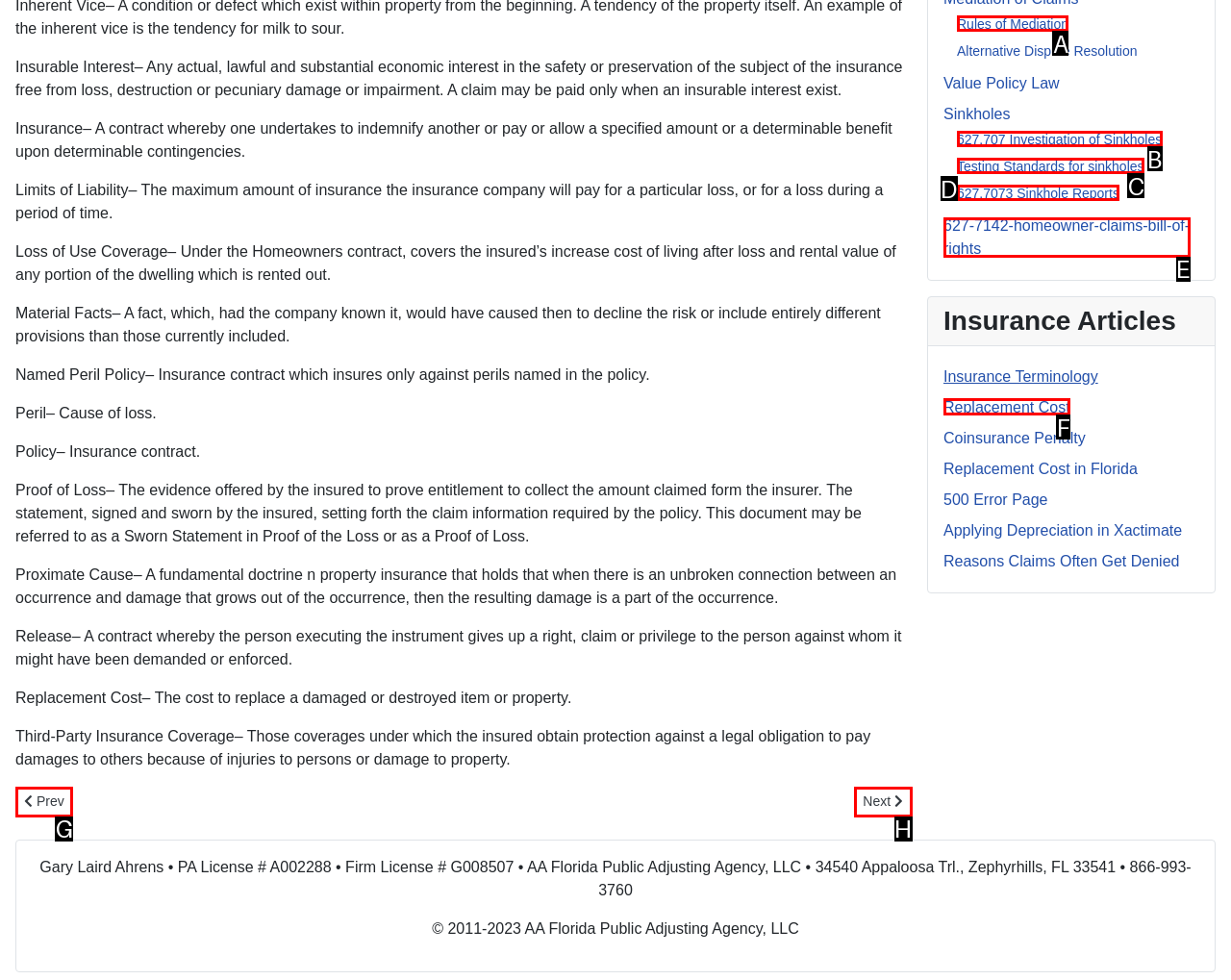Tell me the letter of the HTML element that best matches the description: 627.707 Investigation of Sinkholes from the provided options.

B